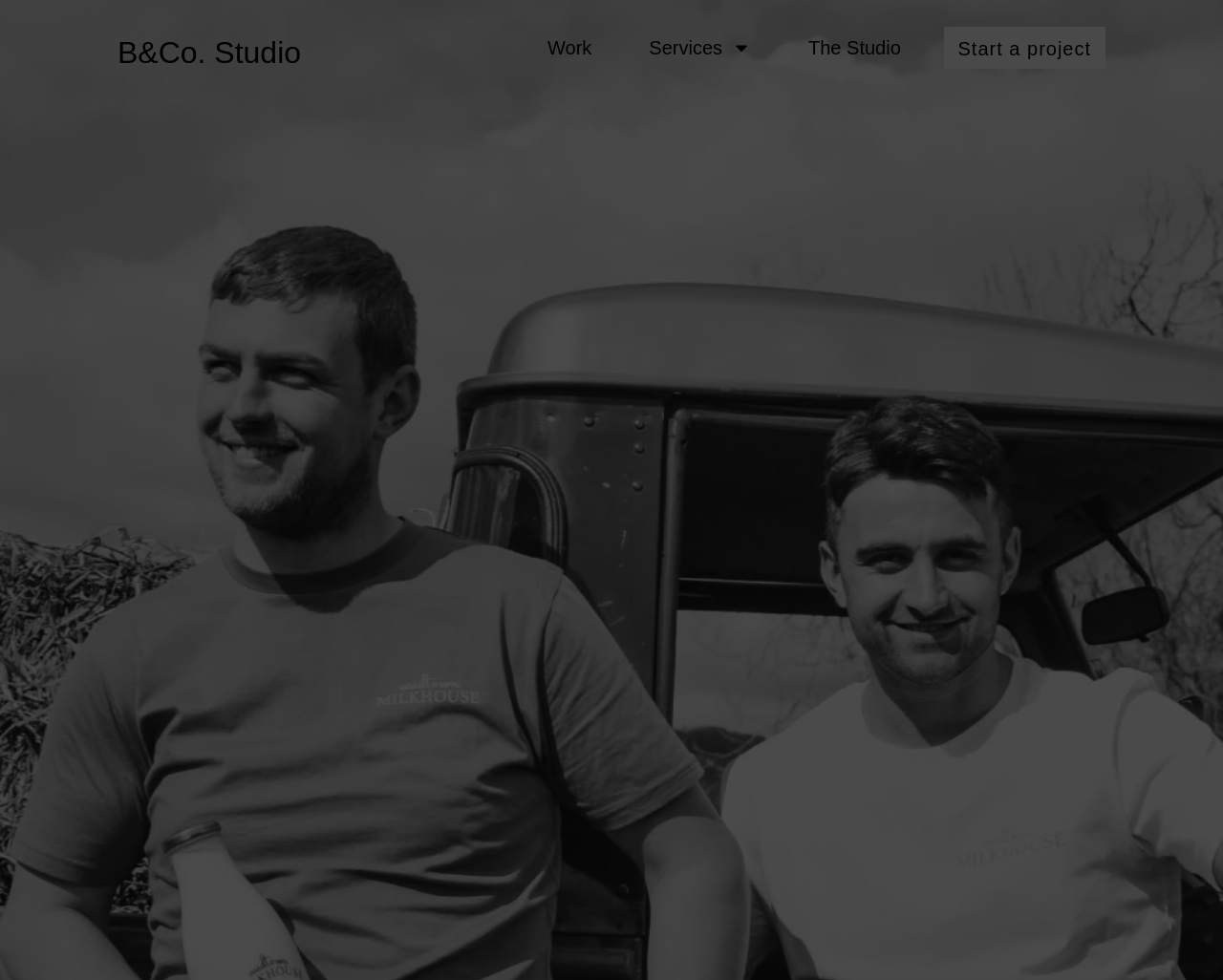Detail the various sections and features of the webpage.

The webpage appears to be a case study for Midtown Milkhouse, presented by B&Co. Studio. At the top left, there is a heading that reads "B&Co. Studio" with a link to the studio's main page. Below this heading, there are three main navigation links: "Work", "Services", and "The Studio", which are positioned horizontally across the top of the page. The "Services" link has a dropdown menu, indicated by a small image to its right.

On the top right, there is a call-to-action link that reads "Start a project". This link is positioned slightly below the navigation links. Overall, the webpage has a clean and simple layout, with a focus on easy navigation to different sections of the studio's website.